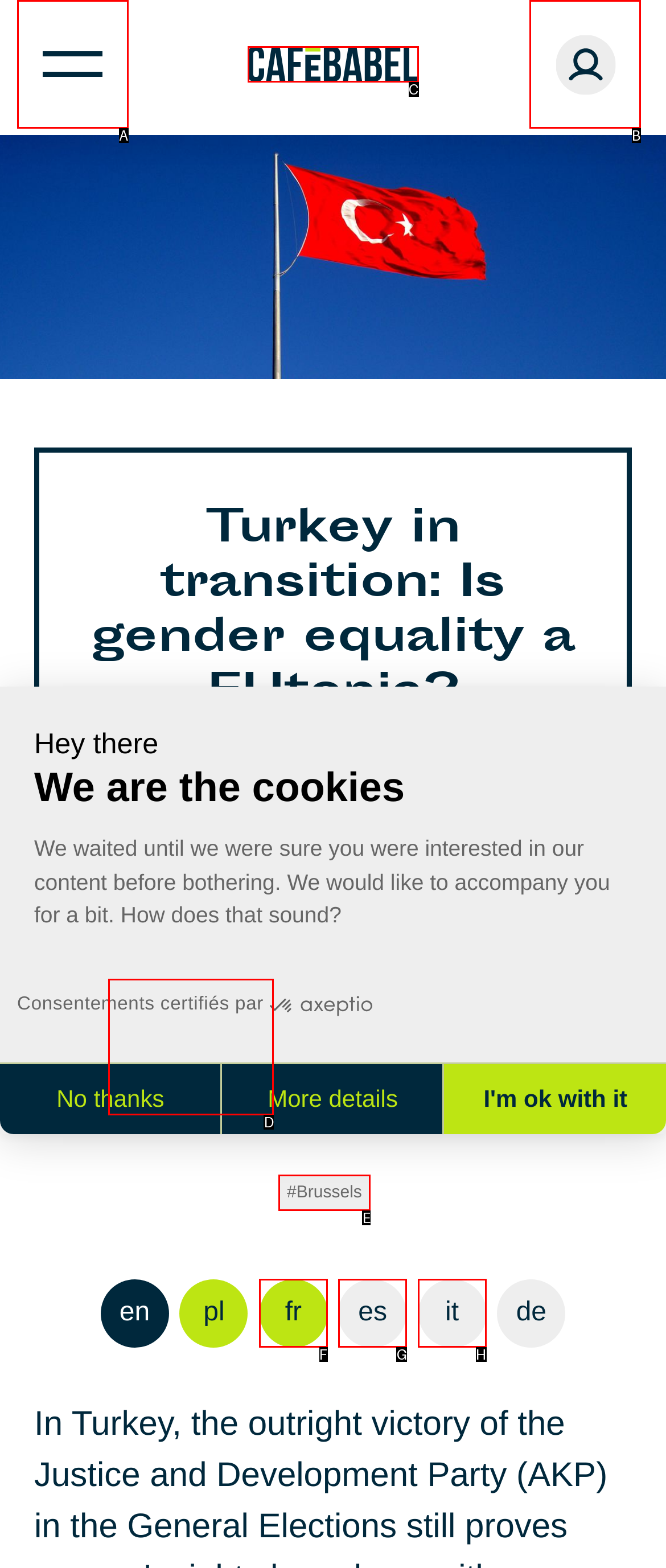Identify the UI element that best fits the description: André Patrocínio
Respond with the letter representing the correct option.

D